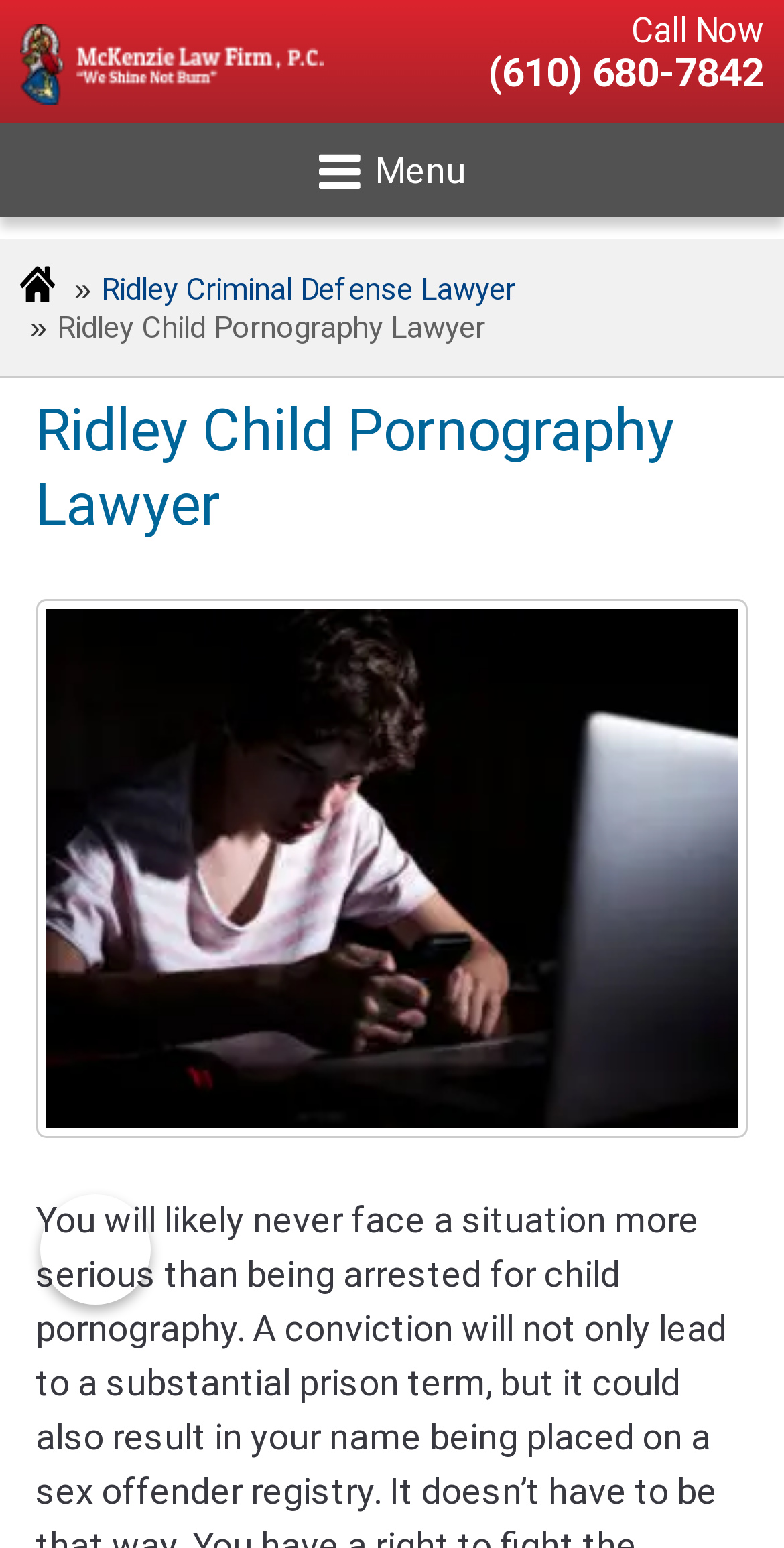What is the specific area of law this webpage focuses on?
Based on the image, please offer an in-depth response to the question.

I found the specific area of law by looking at the header element with the text 'Ridley Child Pornography Lawyer' which has a bounding box coordinate of [0.046, 0.254, 0.954, 0.351]. This suggests that the webpage is focused on child pornography cases.